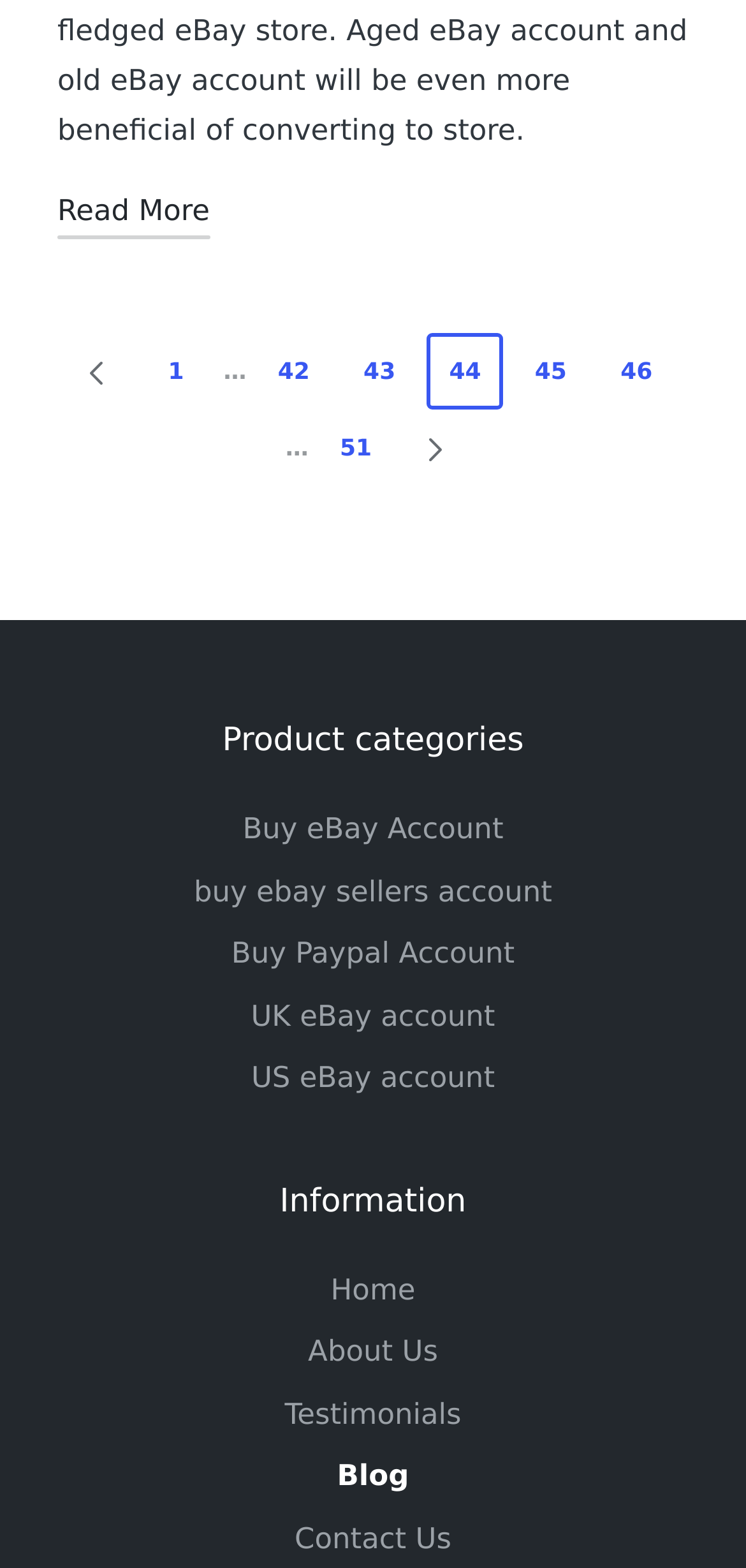What is the last page number?
Use the image to answer the question with a single word or phrase.

51